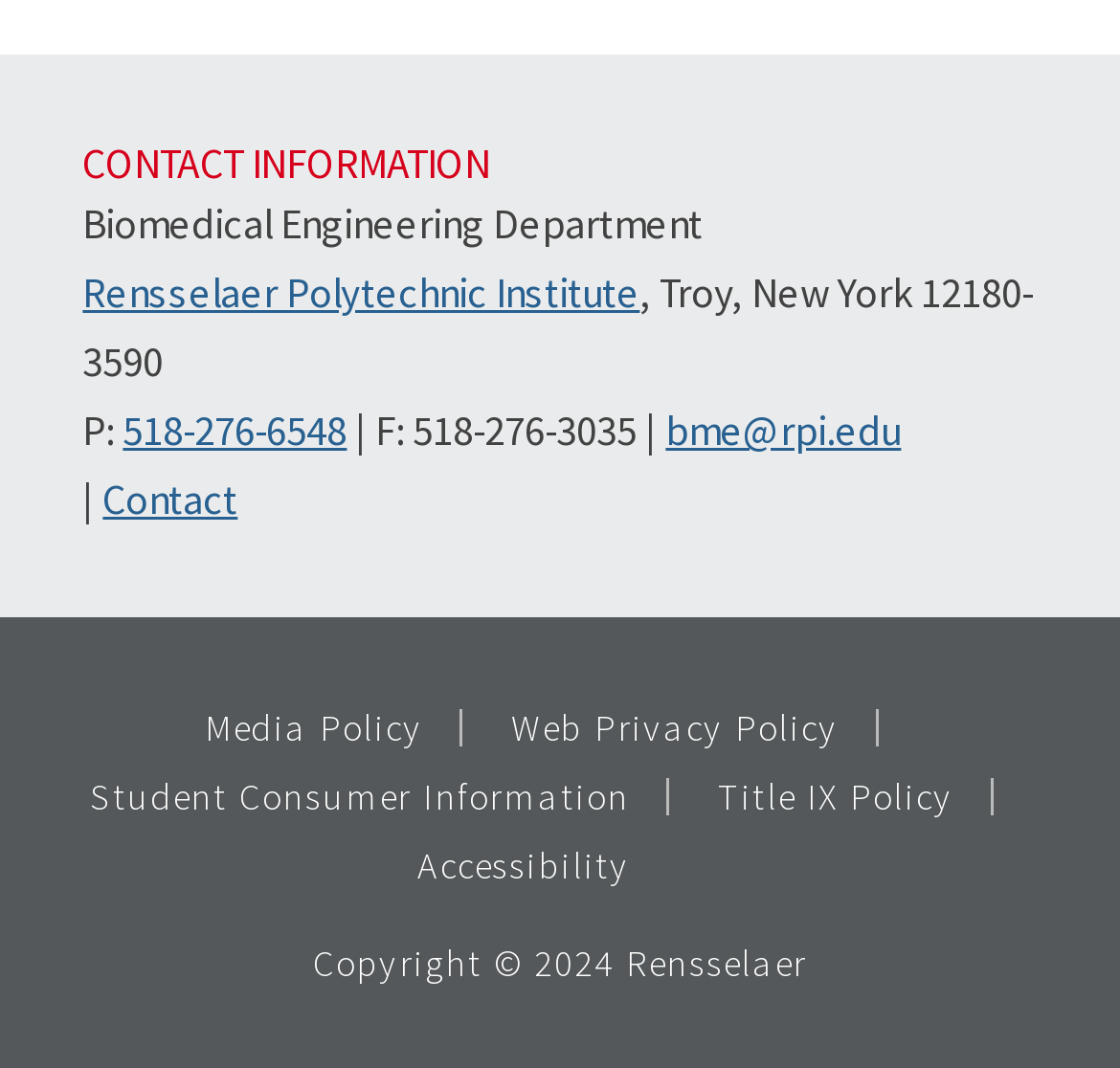Please identify the bounding box coordinates of the clickable area that will allow you to execute the instruction: "Call the department".

[0.11, 0.38, 0.31, 0.428]